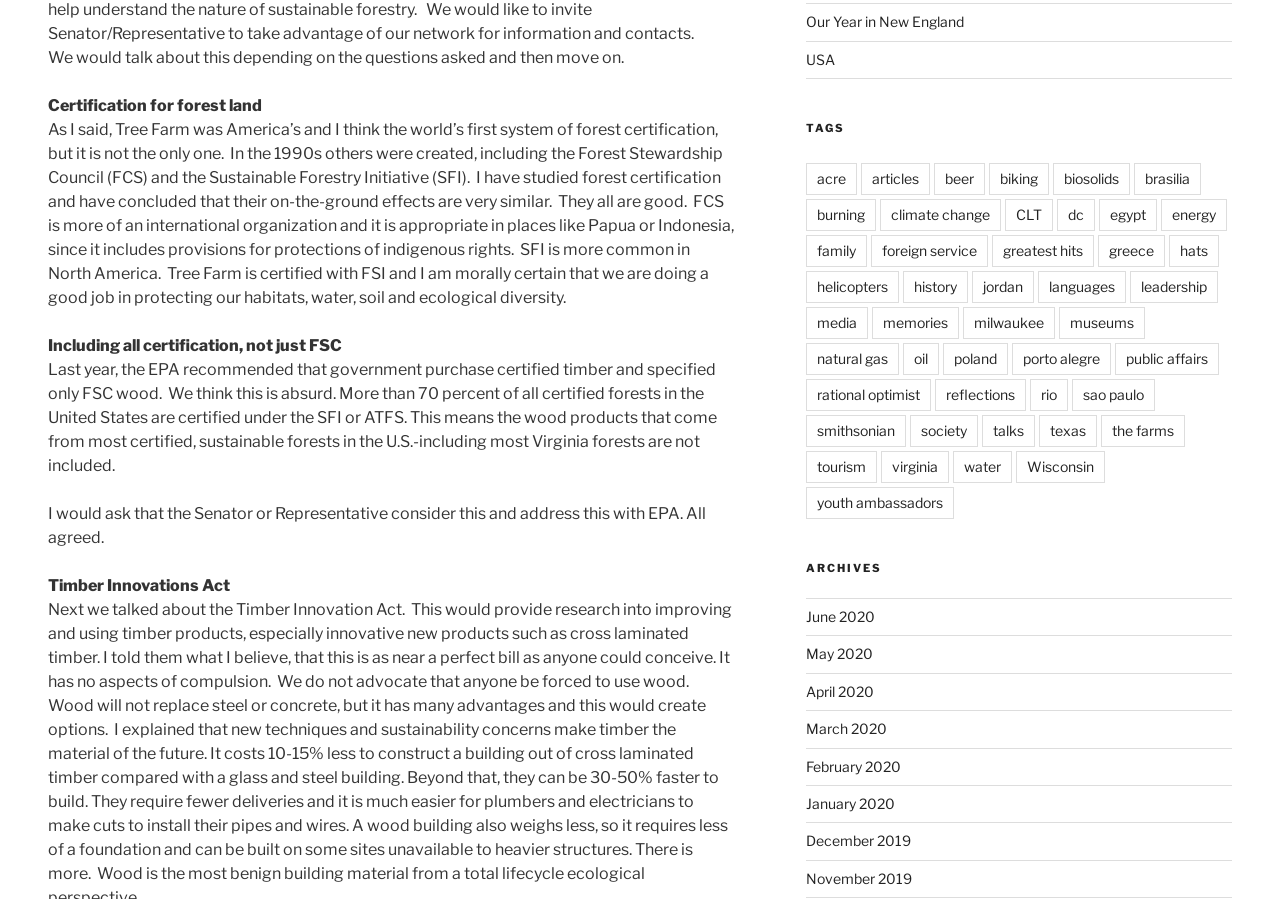Please determine the bounding box coordinates of the element's region to click in order to carry out the following instruction: "Click on the 'ARCHIVES' heading". The coordinates should be four float numbers between 0 and 1, i.e., [left, top, right, bottom].

[0.63, 0.624, 0.962, 0.641]